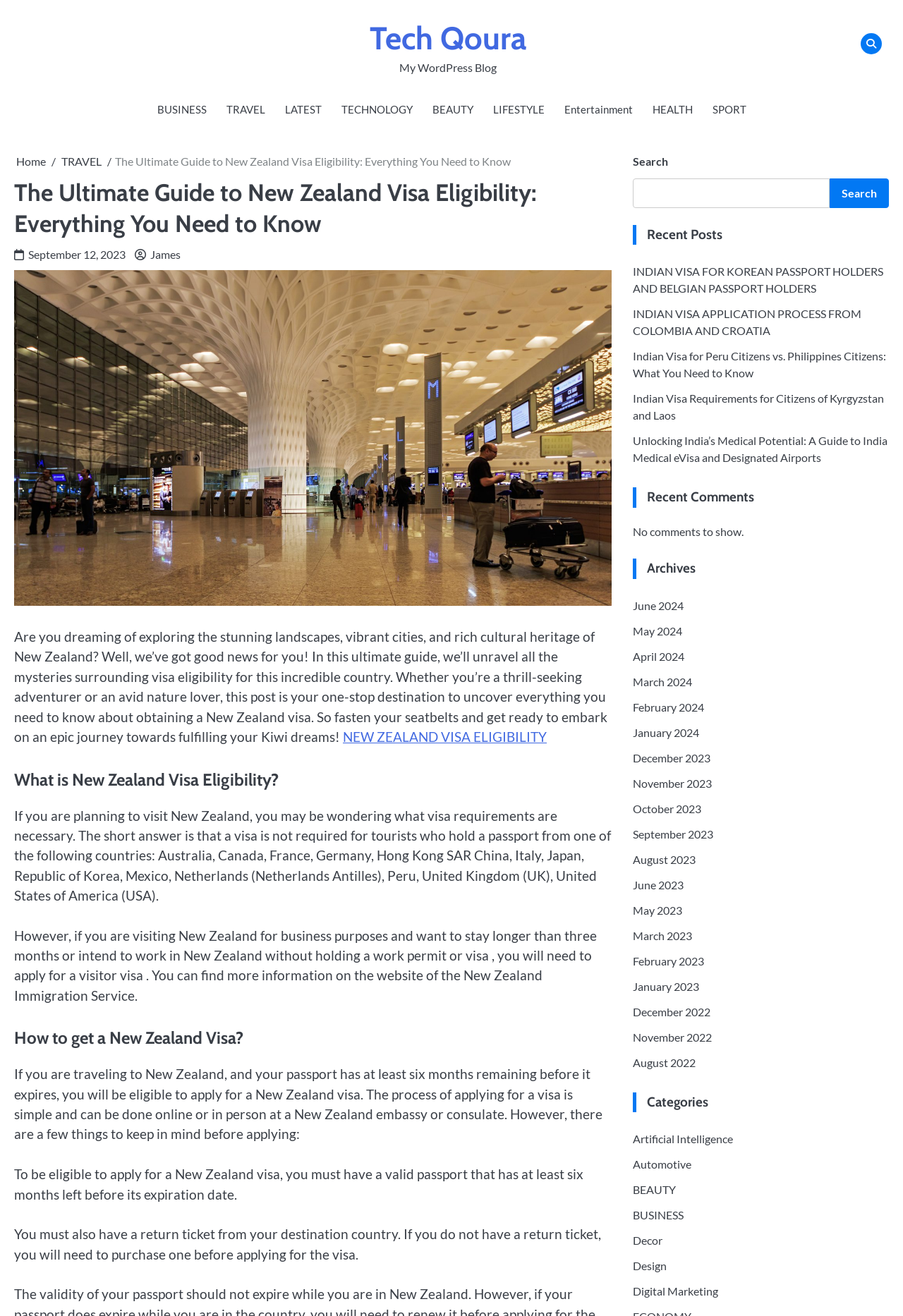What is the category of the post 'Indian Visa for Peru Citizens vs. Philippines Citizens: What You Need to Know'?
Look at the image and respond with a single word or a short phrase.

BEAUTY